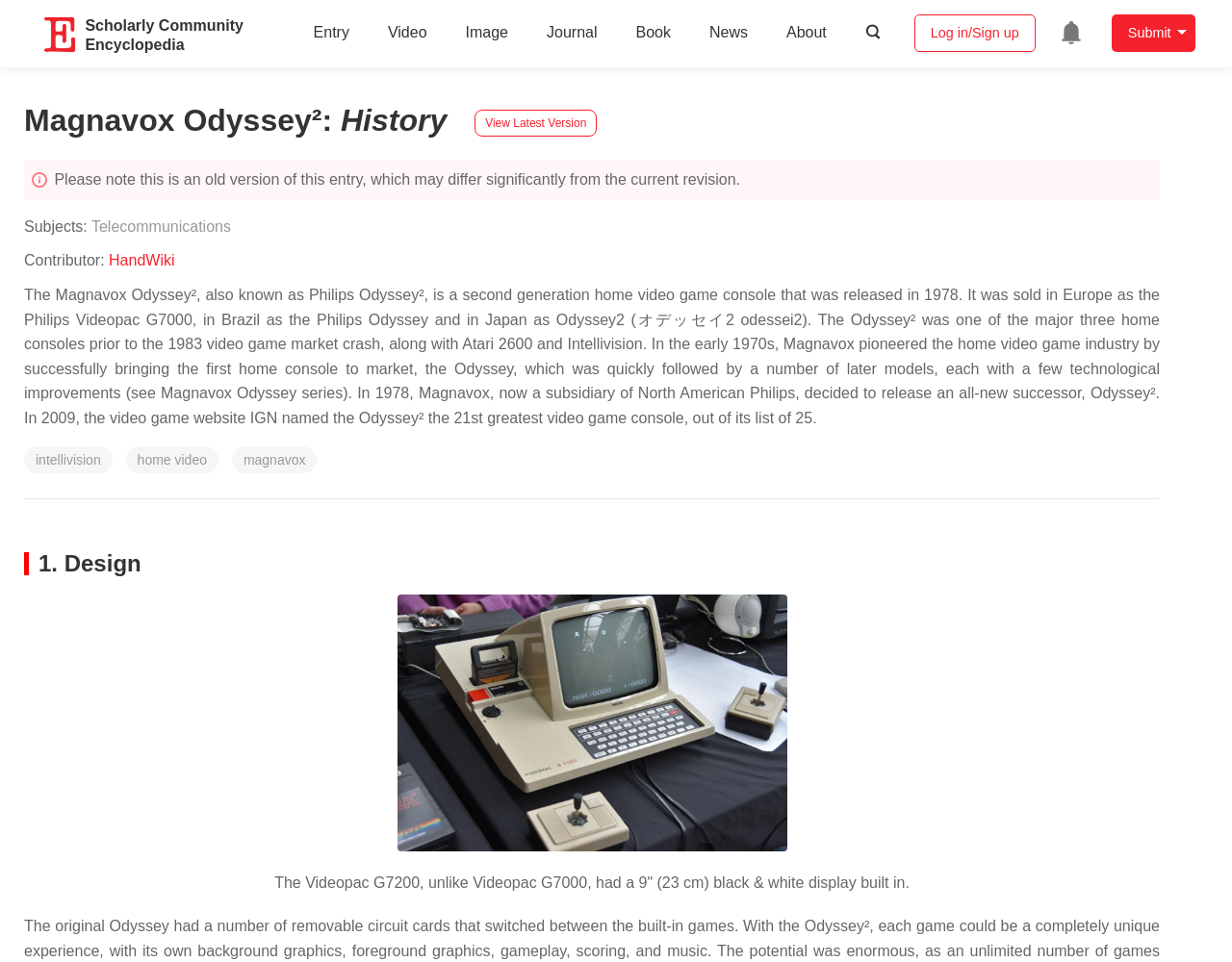Answer with a single word or phrase: 
What is the name of the video game website that ranked the Odyssey² as the 21st greatest video game console?

IGN